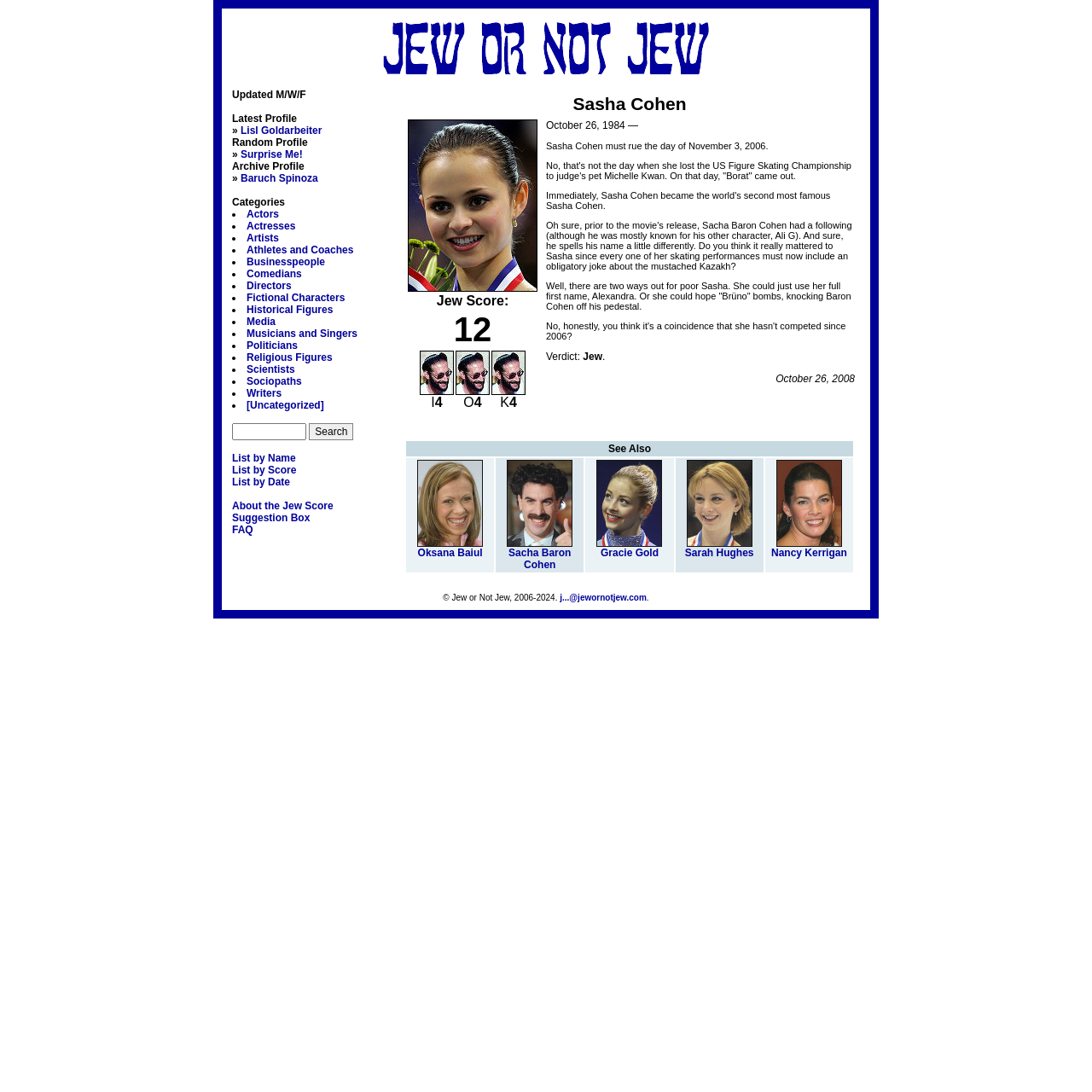Kindly determine the bounding box coordinates for the area that needs to be clicked to execute this instruction: "Read about the Jew Score".

[0.212, 0.458, 0.305, 0.469]